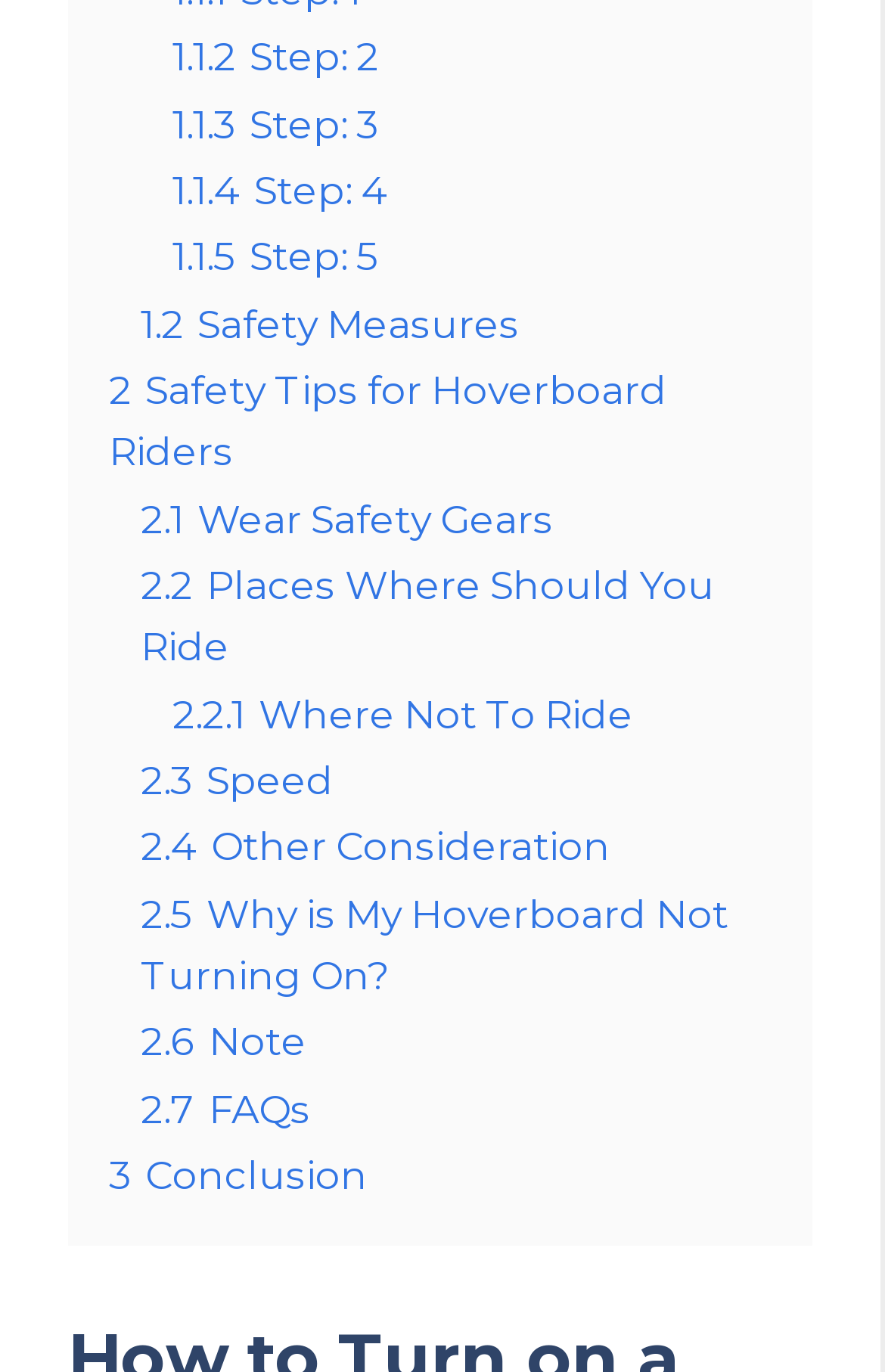Please identify the bounding box coordinates of the element I need to click to follow this instruction: "Go to Conclusion".

[0.123, 0.839, 0.415, 0.873]